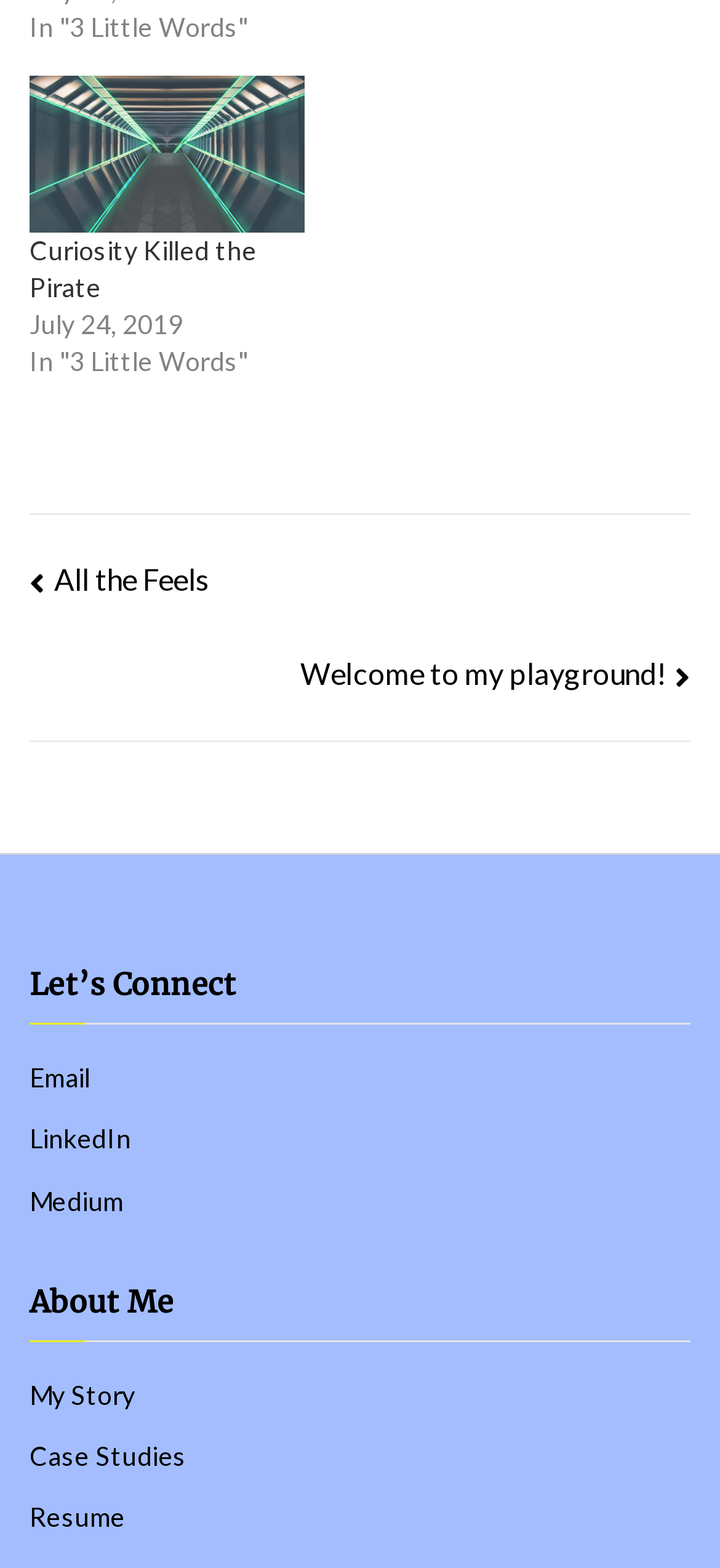Based on the image, provide a detailed response to the question:
What is the name of the author's story?

I found the name of the author's story by looking at the link under the 'About Me' heading with the text 'My Story', indicating it is the name of the author's story.